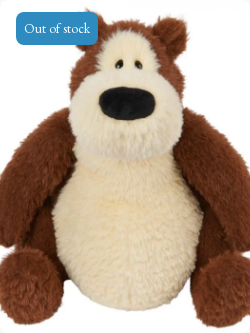Detail the scene depicted in the image with as much precision as possible.

The image showcases an adorable plush bear from the Heritage Collection named "Goober." This huggable bear features a charming blend of soft brown fur with a light cream tummy, creating a cheerful and inviting presence. It is designed with a plump, round belly and a sweet expression, making it an ideal companion for children aged 3 and up. The bear is labeled as "Out of stock," indicating its popularity among customers. Its surface is washable, ensuring easy maintenance for playtime adventures. Perfect for snuggles and companionship, Goober embodies the quality standards expected from GUND products.